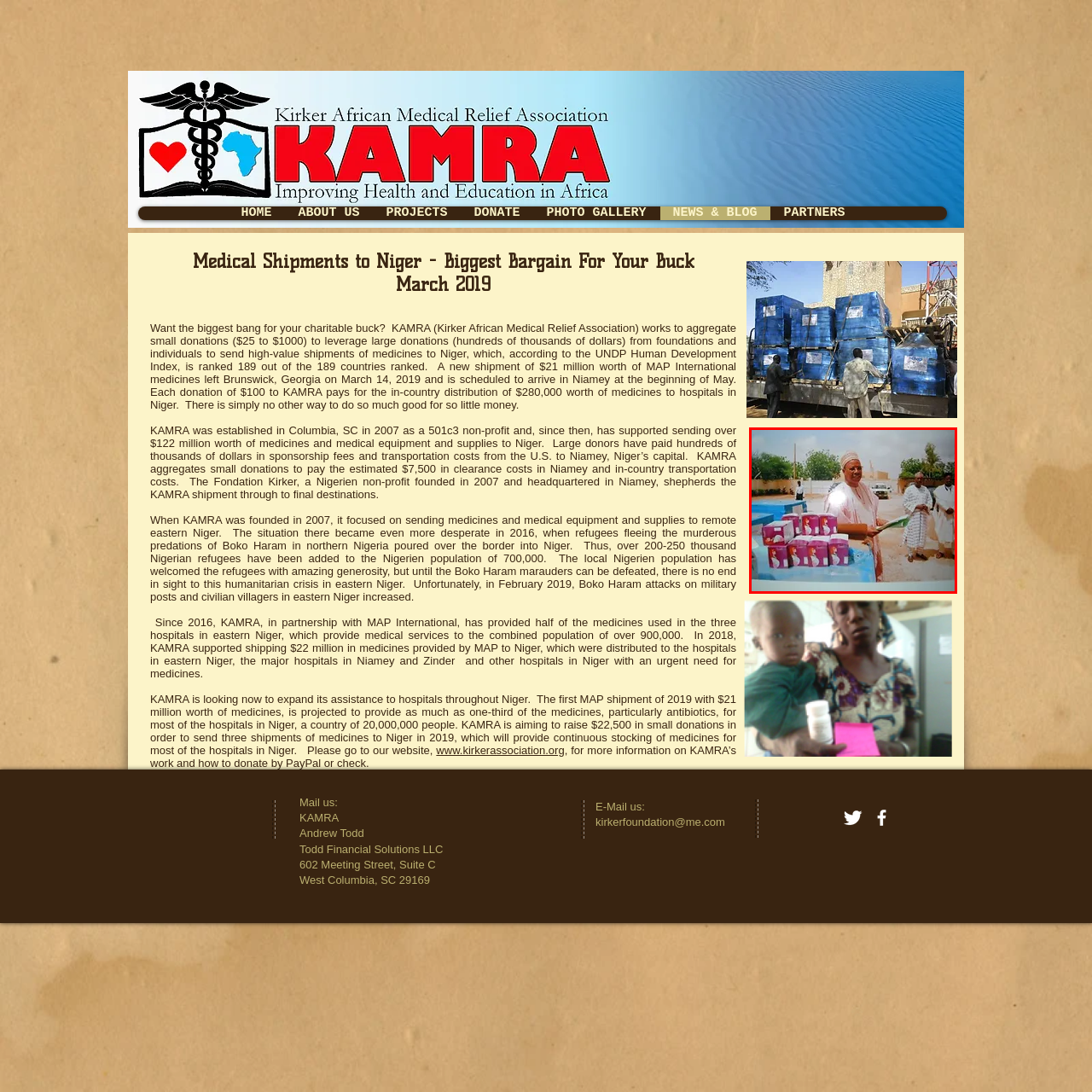Describe extensively the image content marked by the red bounding box.

The image depicts a significant moment in a humanitarian effort, showcasing a man in traditional attire holding papers while standing beside a stack of medical supplies in colorful packaging. The setting appears to be outdoors, likely in a distribution center or near a healthcare facility, with other individuals in the background, some dressed in formal attire. The scene conveys a sense of community support and the commitment to providing essential medical aid, possibly linked to KAMRA's initiatives aimed at delivering healthcare resources to underserved regions like Niger. The presence of the supplies indicates a focus on improving health outcomes through direct intervention.